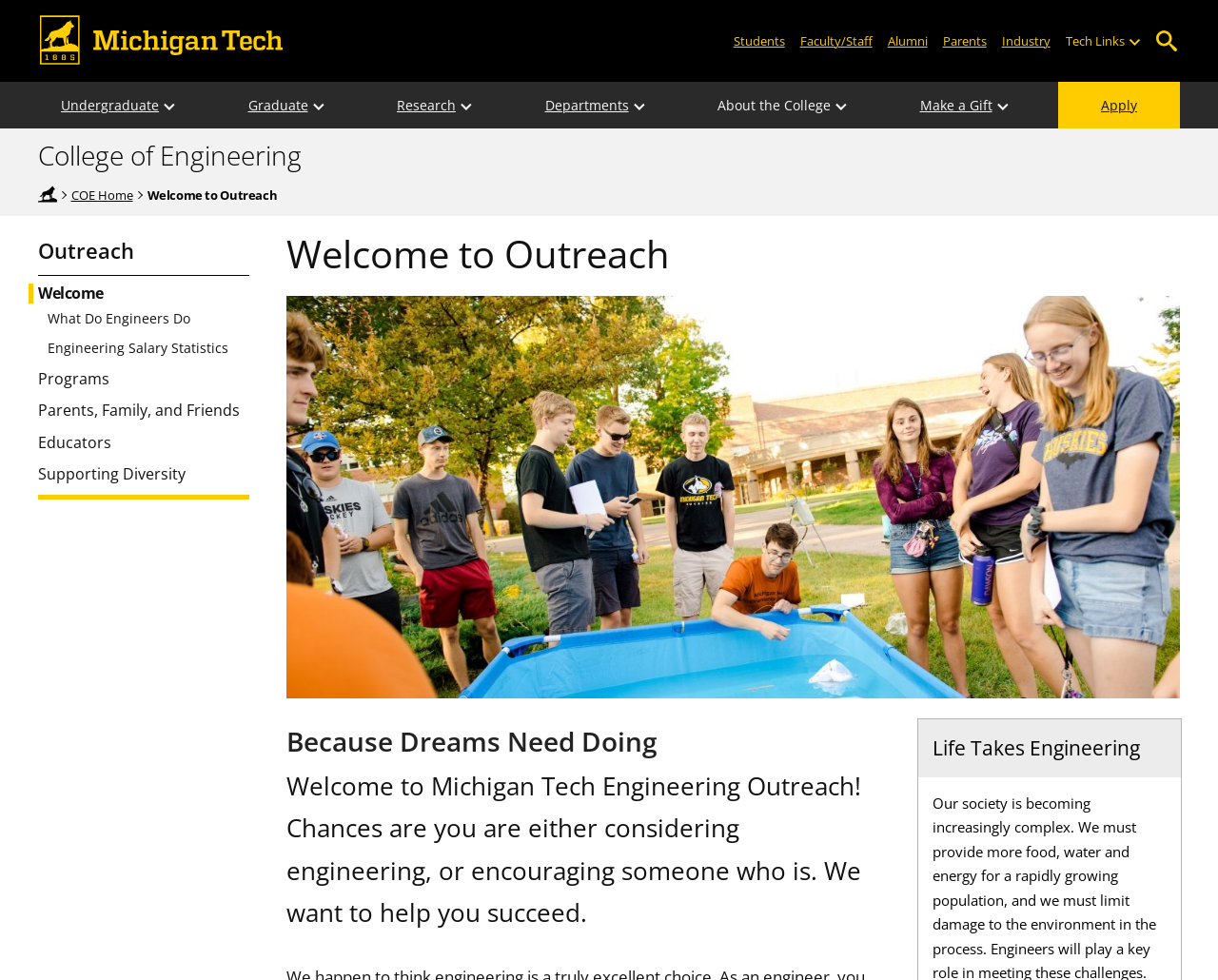What is the name of the college?
Please provide a detailed and comprehensive answer to the question.

I found the answer by looking at the site title region, where it says 'College of Engineering'.